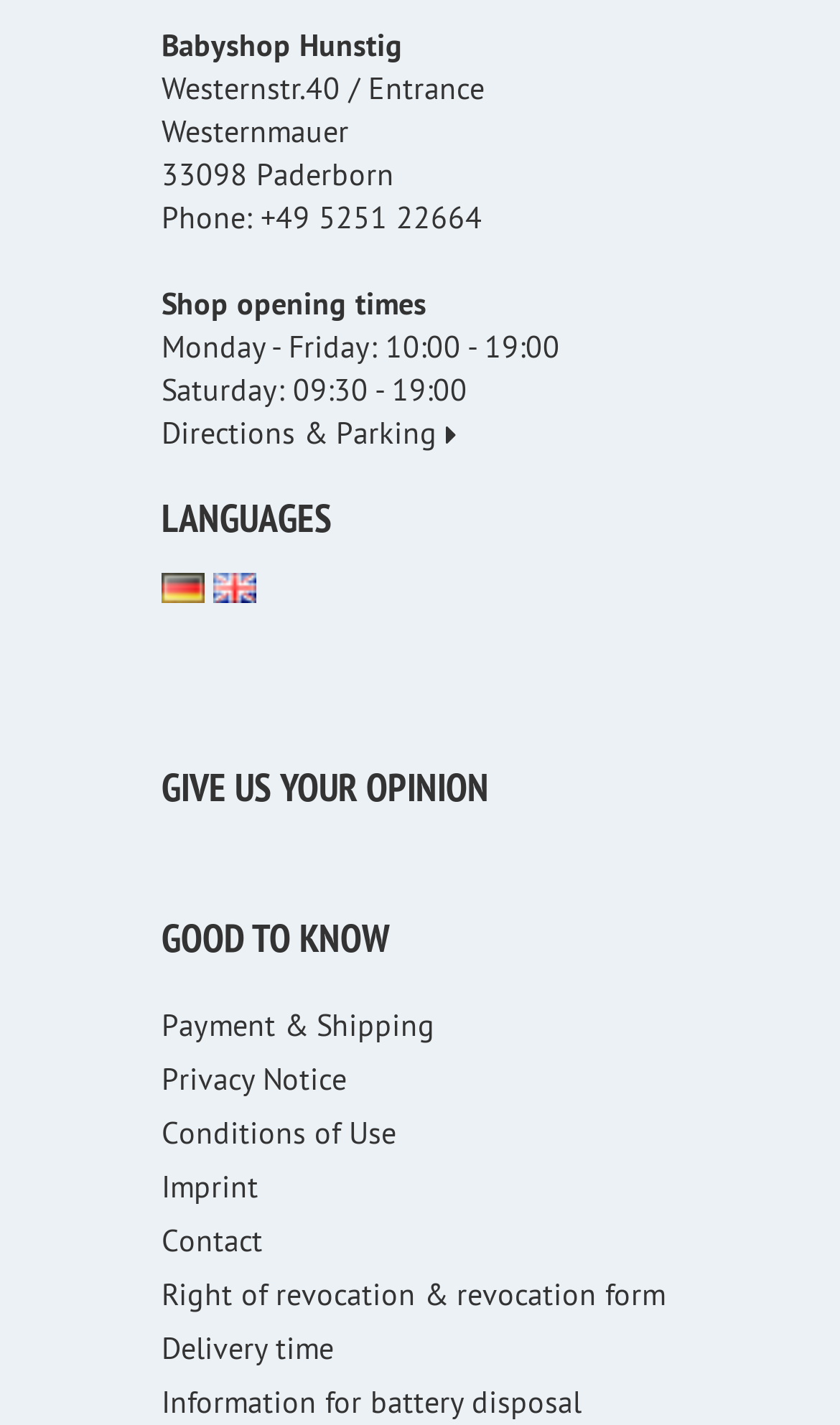What is the link to the 'Payment & Shipping' information?
Based on the image, provide your answer in one word or phrase.

Available